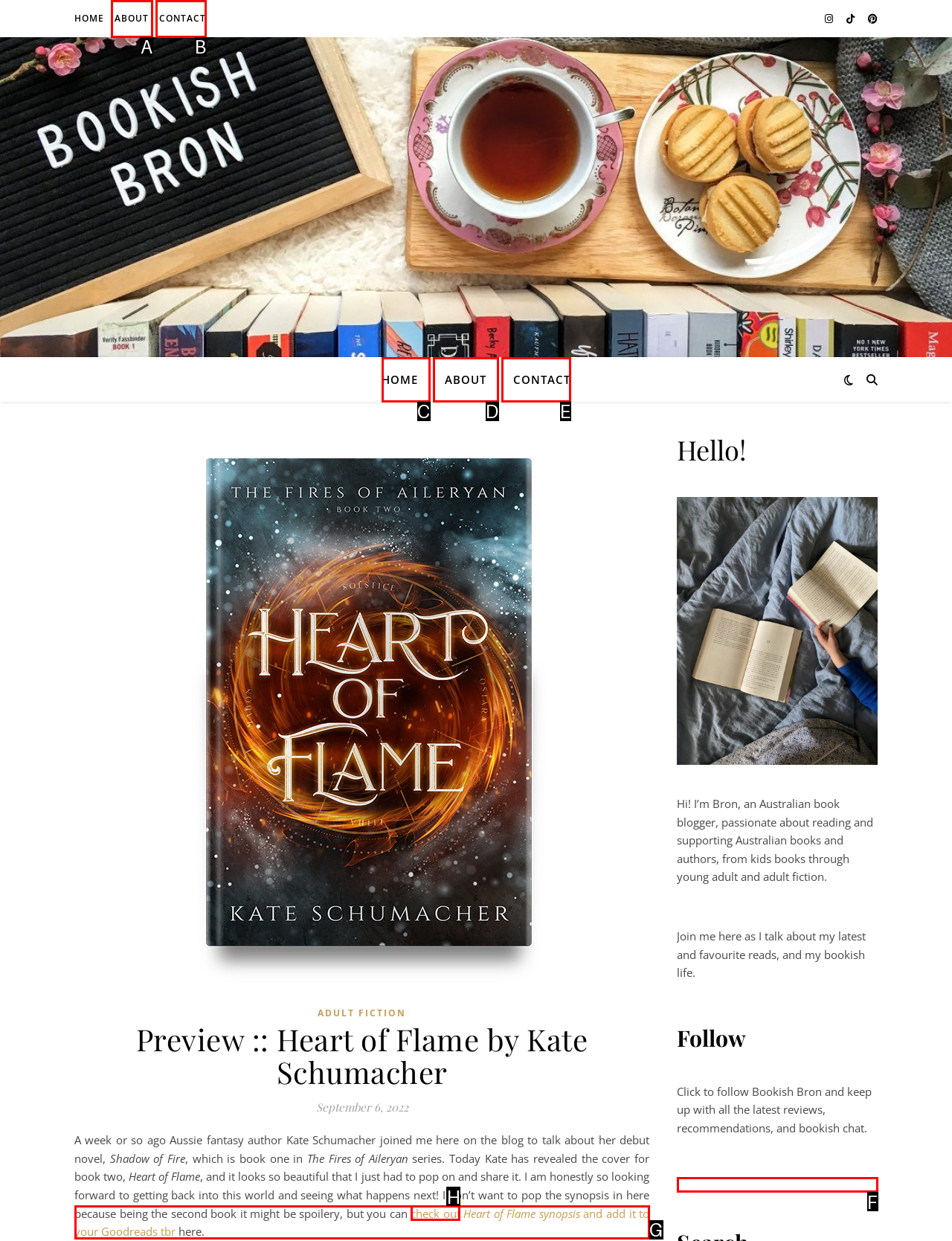Tell me which one HTML element I should click to complete this task: Follow Bookish Bron Answer with the option's letter from the given choices directly.

F